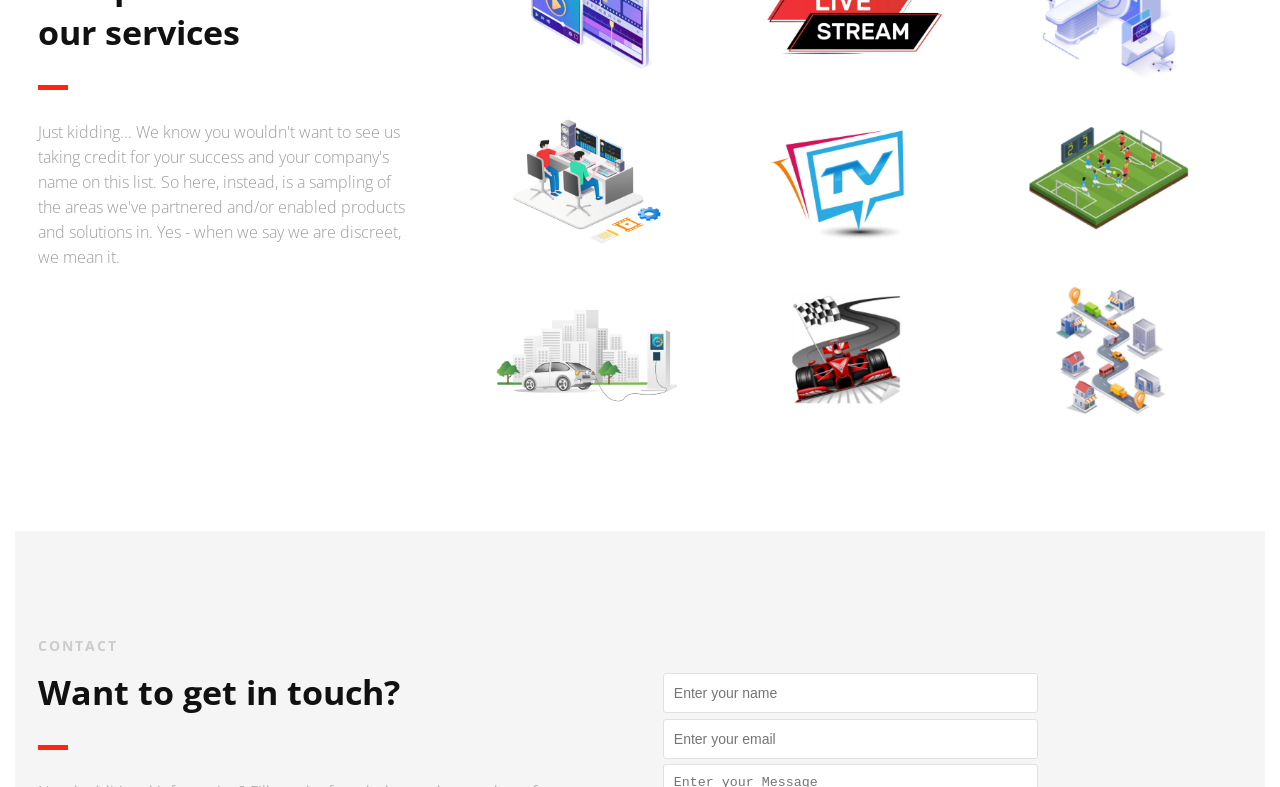Please locate the bounding box coordinates for the element that should be clicked to achieve the following instruction: "Enter your email". Ensure the coordinates are given as four float numbers between 0 and 1, i.e., [left, top, right, bottom].

[0.518, 0.913, 0.811, 0.964]